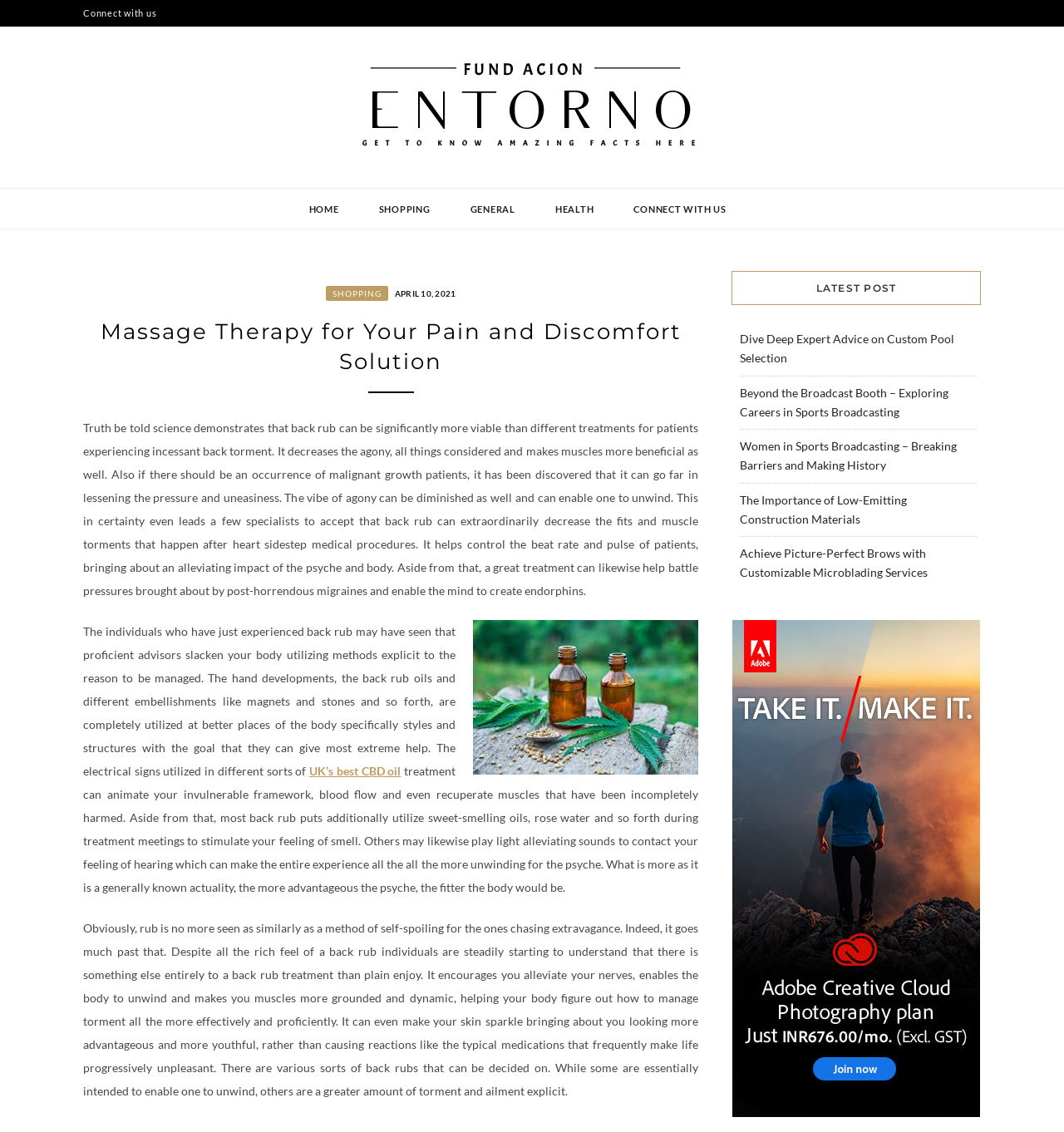What type of content is listed under 'LATEST POST'? From the image, respond with a single word or brief phrase.

Article links